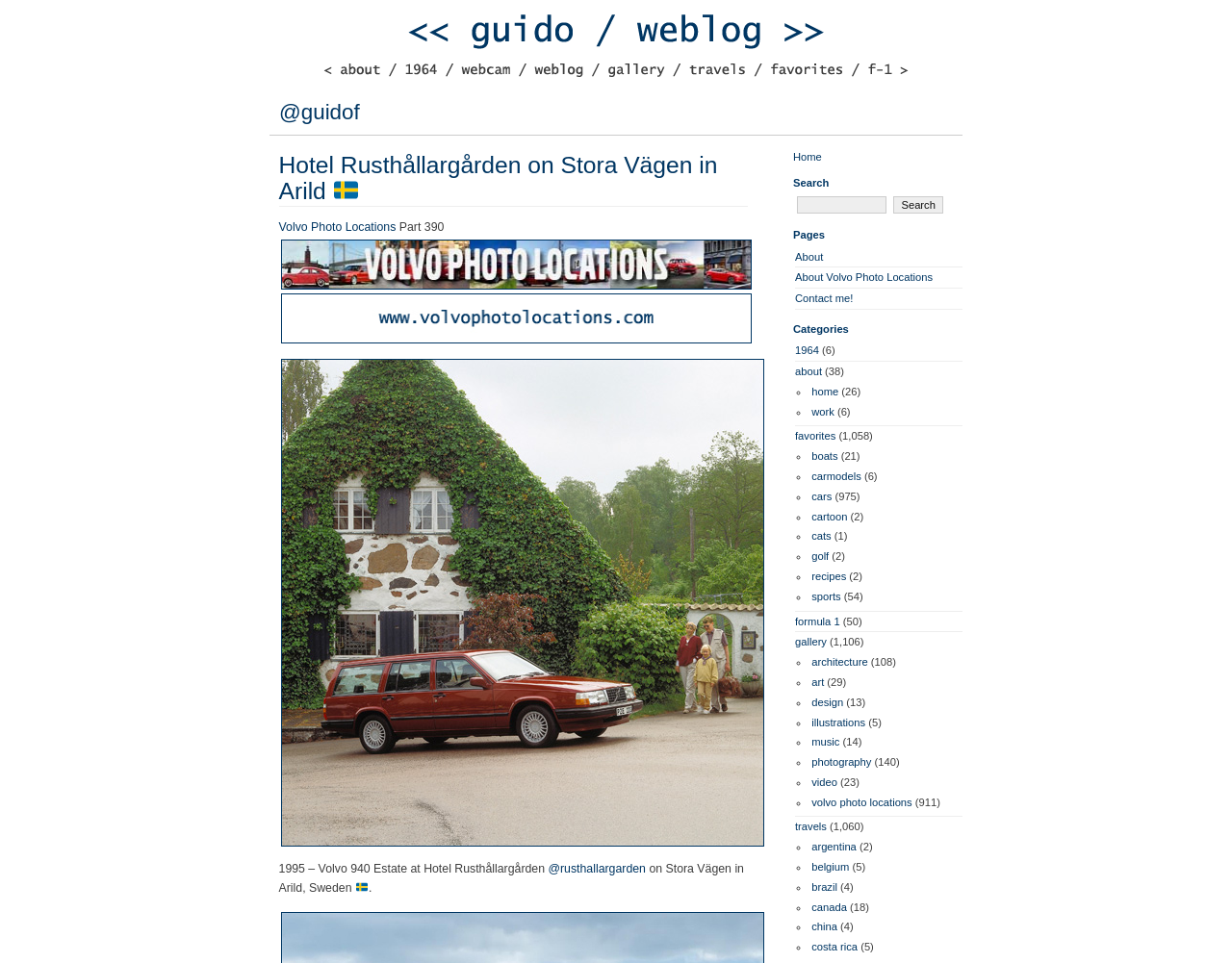Can you specify the bounding box coordinates for the region that should be clicked to fulfill this instruction: "contact me".

[0.645, 0.304, 0.692, 0.316]